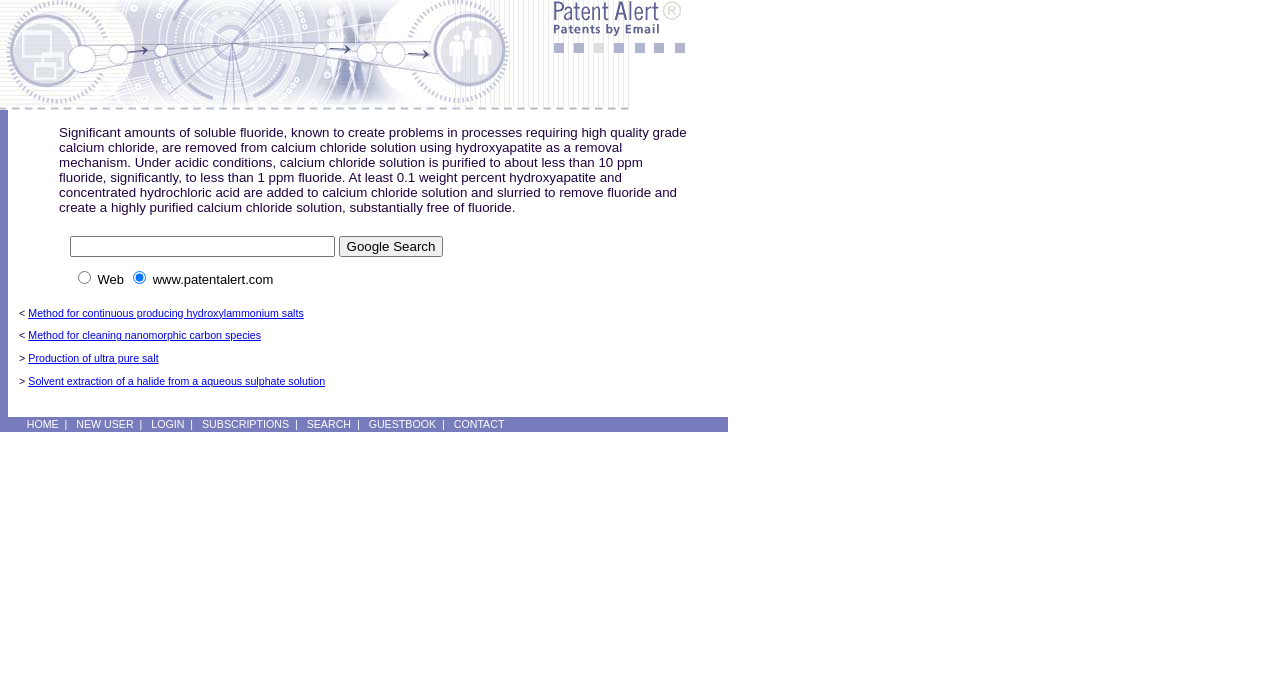Predict the bounding box of the UI element based on this description: "CONTACT".

[0.354, 0.614, 0.394, 0.632]